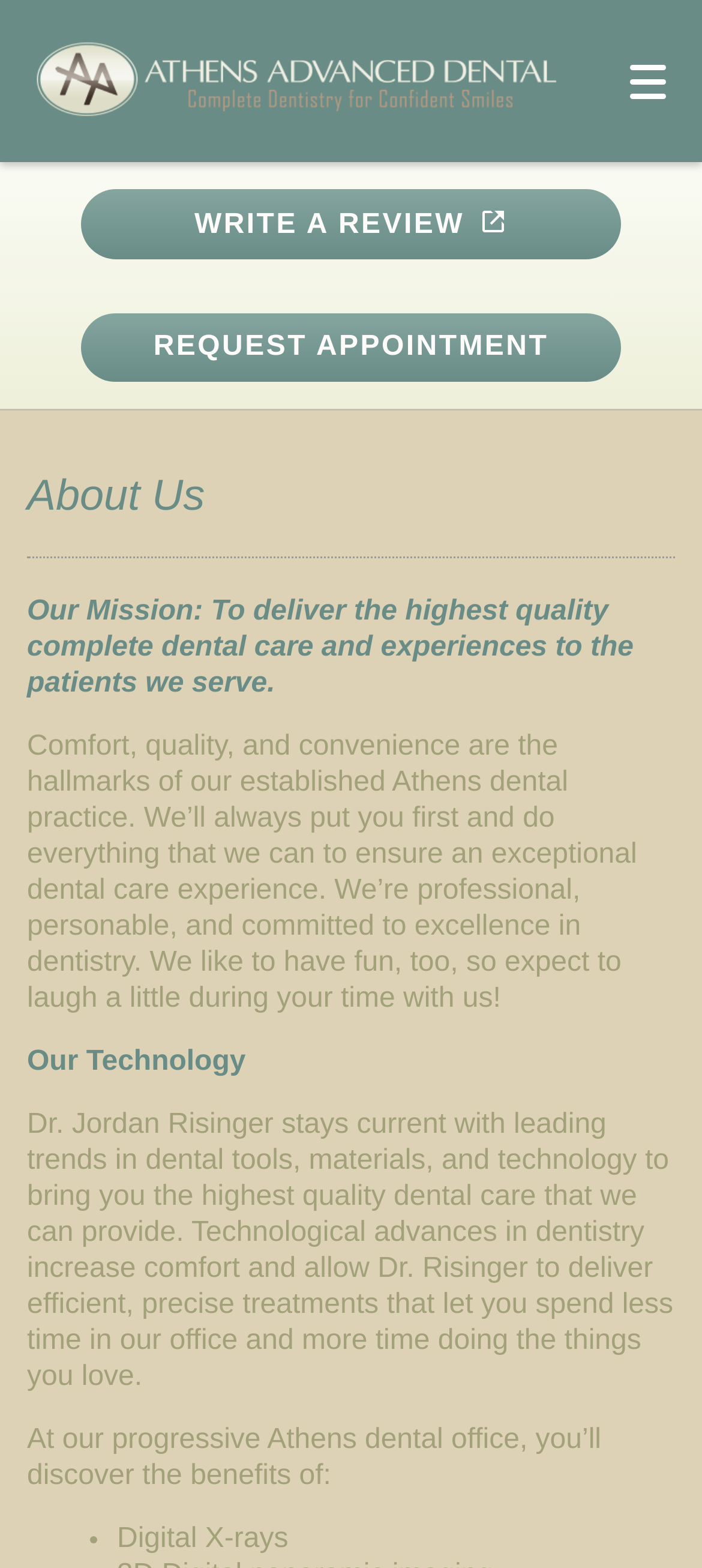Please specify the bounding box coordinates of the clickable section necessary to execute the following command: "Leave a review".

[0.041, 0.674, 0.193, 0.74]